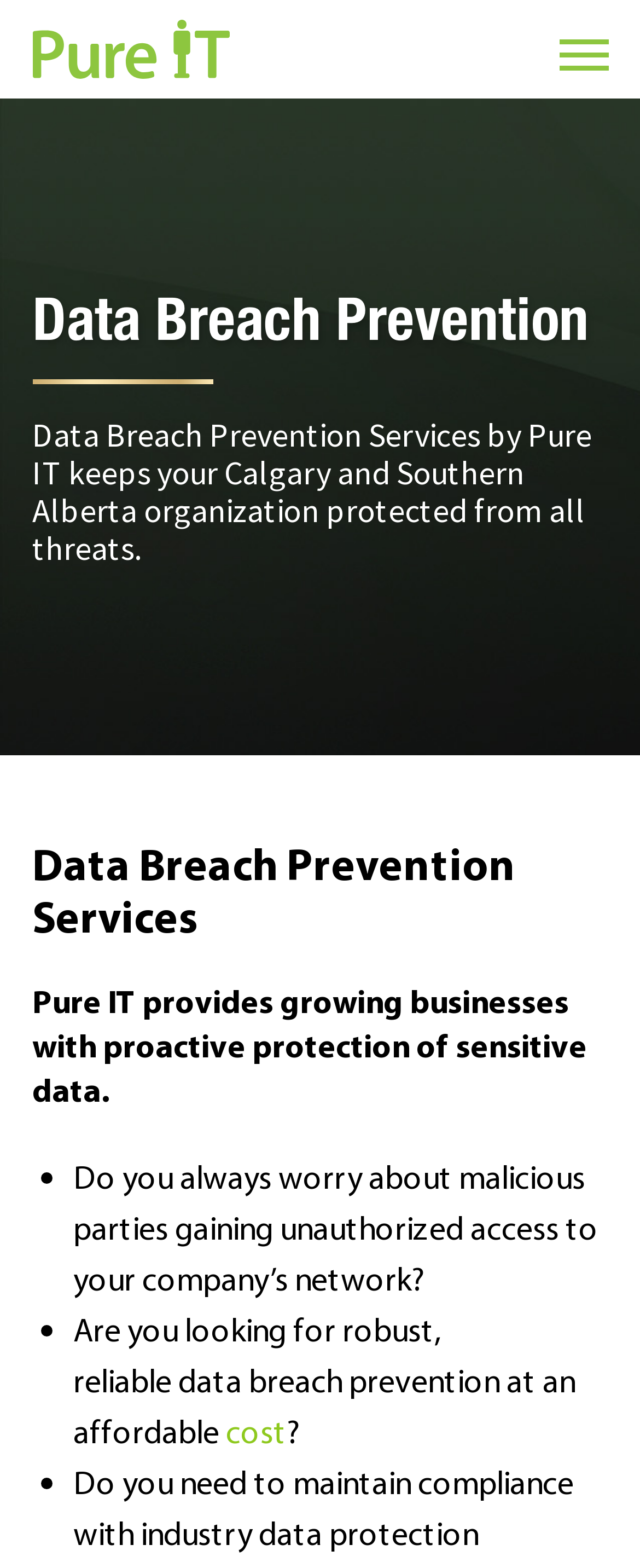Locate the bounding box coordinates of the area where you should click to accomplish the instruction: "Click the 'Client Portal' link".

[0.096, 0.02, 0.237, 0.068]